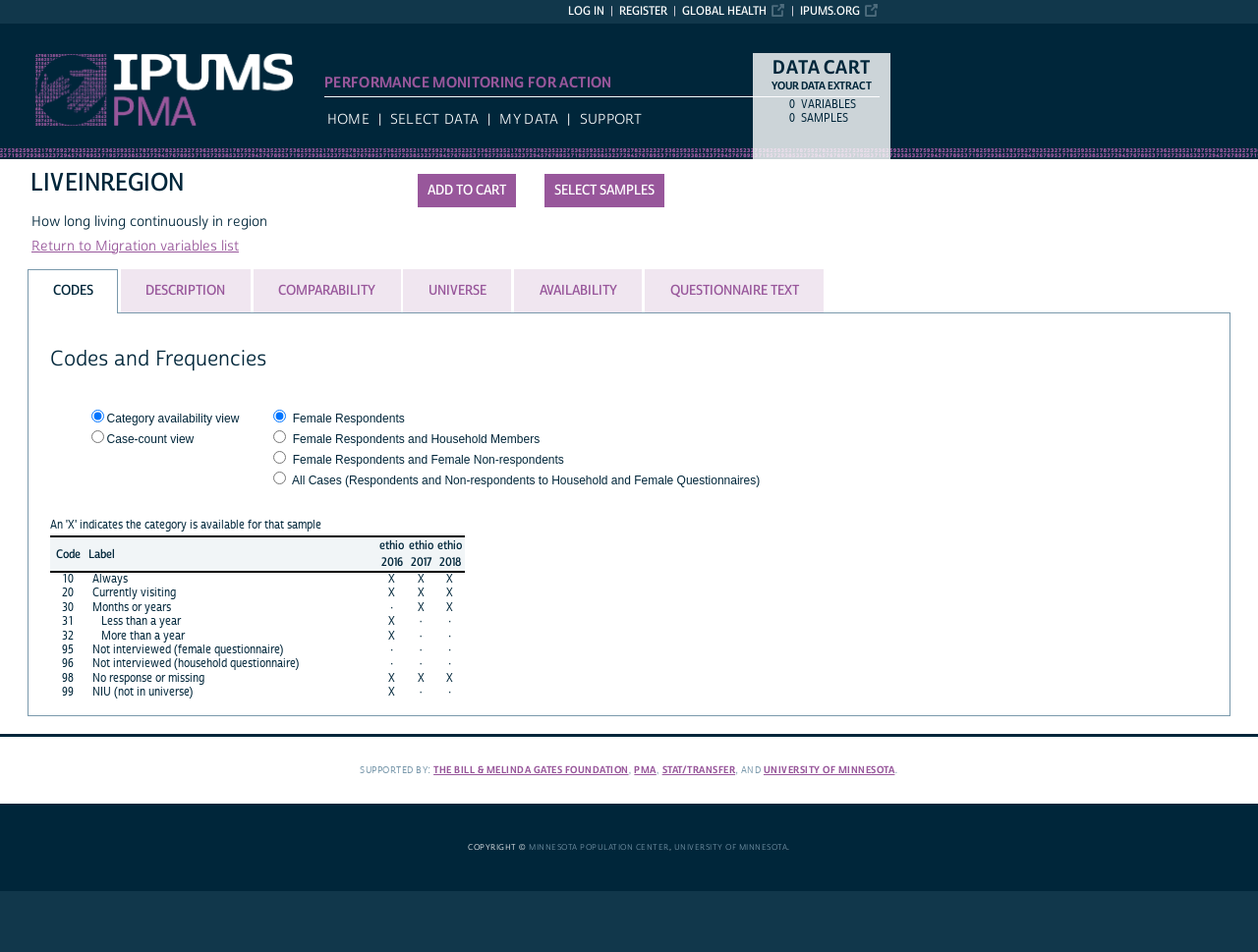Identify the bounding box of the UI element described as follows: "Minnesota Population Center". Provide the coordinates as four float numbers in the range of 0 to 1 [left, top, right, bottom].

[0.421, 0.884, 0.532, 0.896]